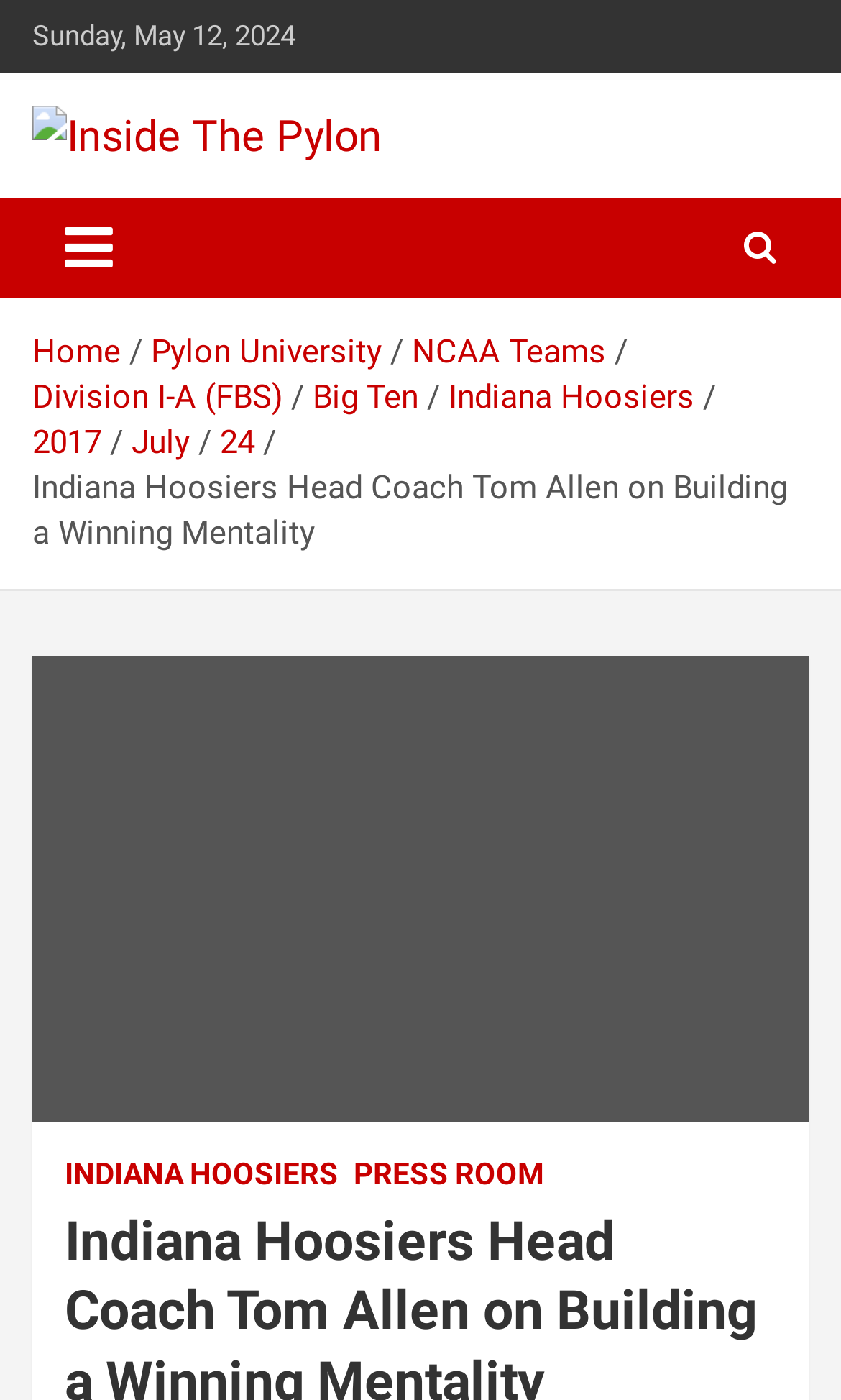Please determine the main heading text of this webpage.

Indiana Hoosiers Head Coach Tom Allen on Building a Winning Mentality